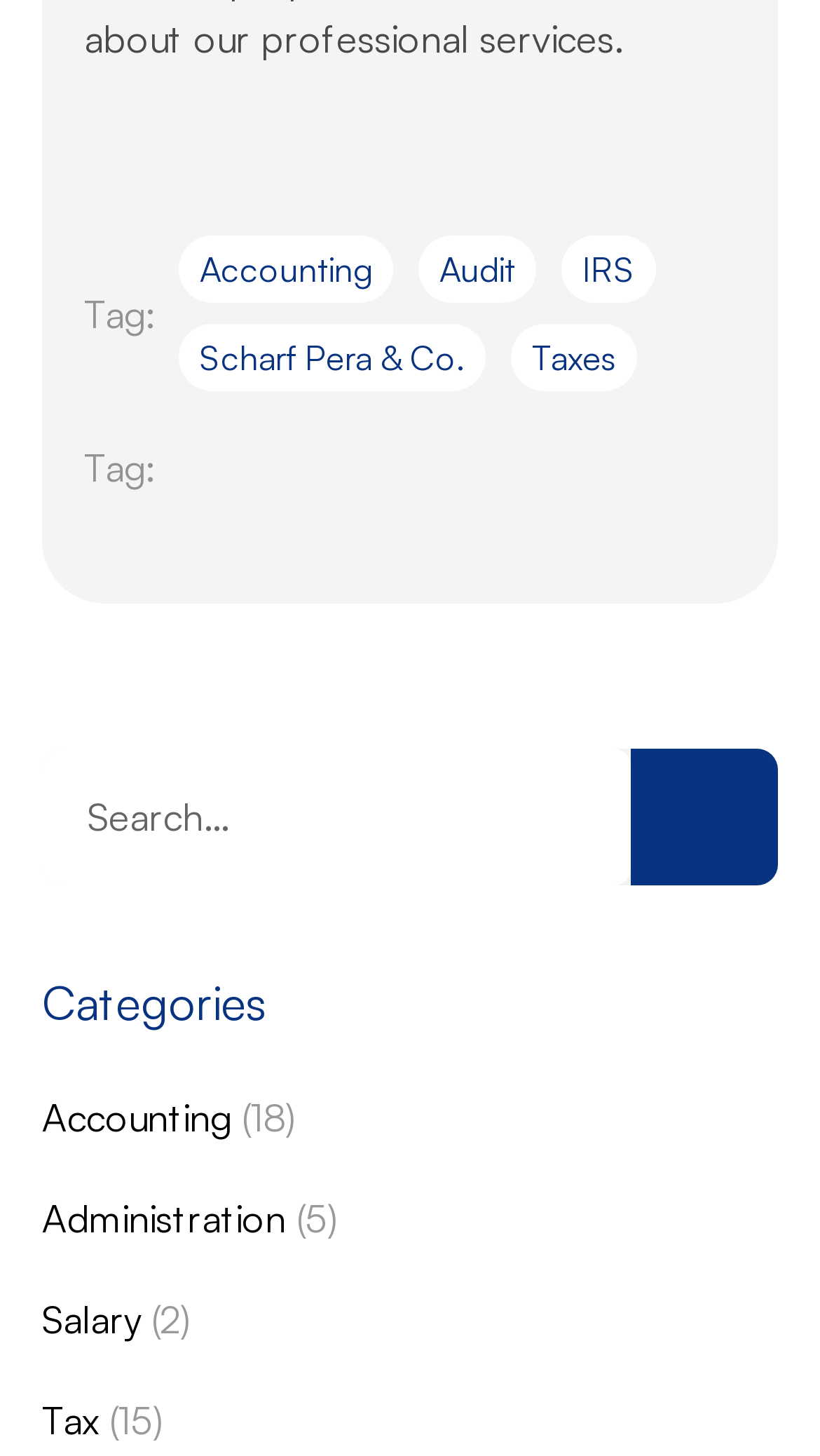Determine the bounding box coordinates for the clickable element required to fulfill the instruction: "Share on facebook". Provide the coordinates as four float numbers between 0 and 1, i.e., [left, top, right, bottom].

[0.226, 0.305, 0.287, 0.37]